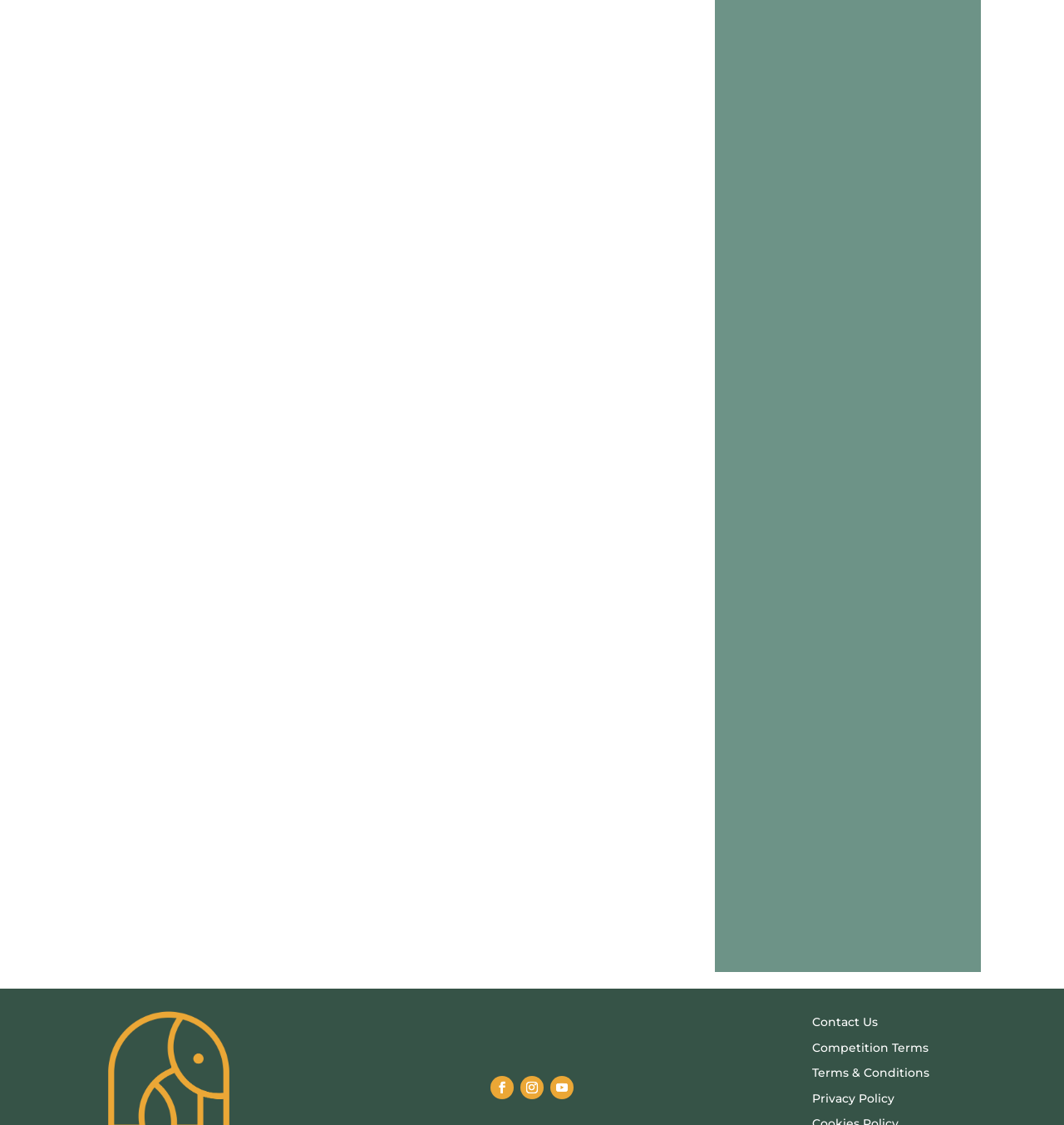Locate the bounding box coordinates of the clickable area needed to fulfill the instruction: "Contact us".

[0.763, 0.902, 0.825, 0.915]